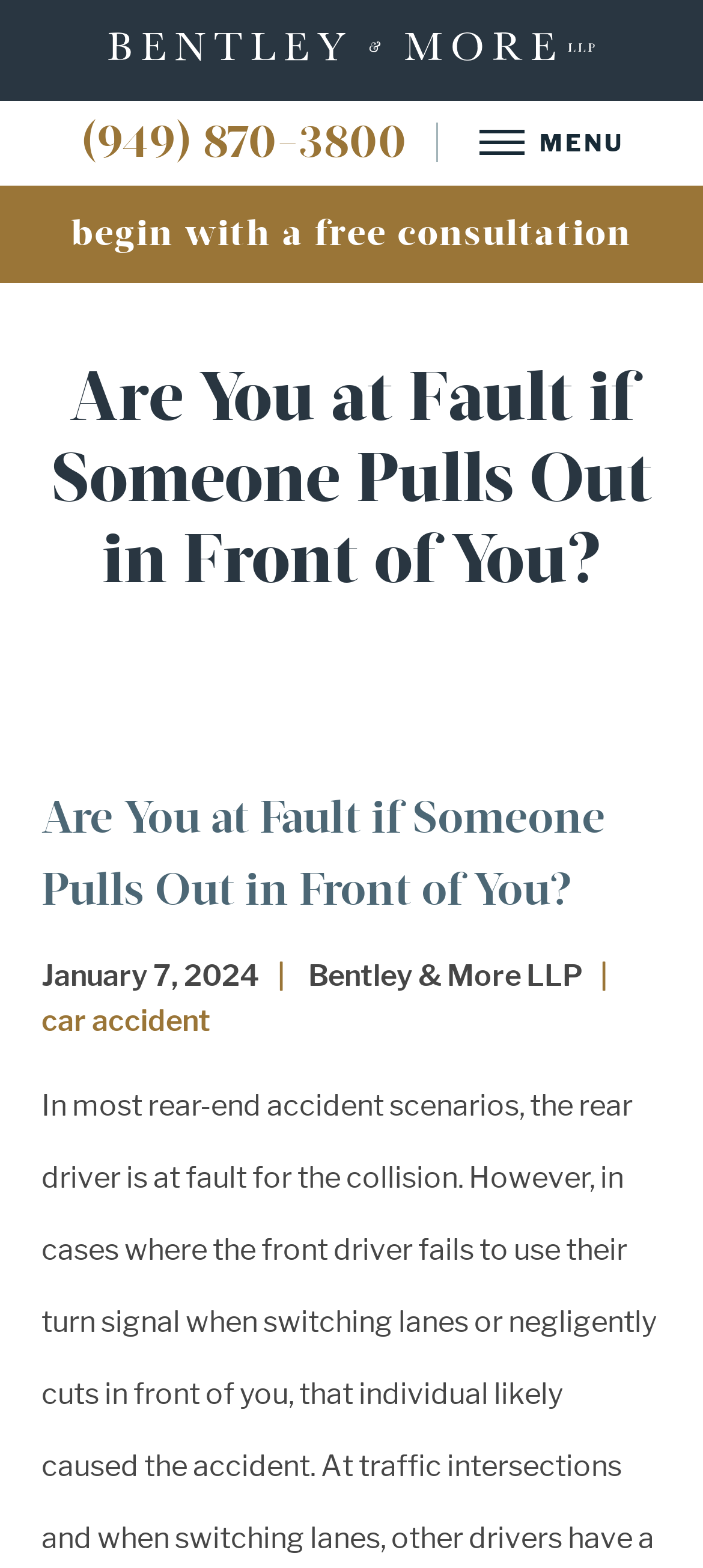Given the element description: "(949) 870-3800", predict the bounding box coordinates of this UI element. The coordinates must be four float numbers between 0 and 1, given as [left, top, right, bottom].

[0.114, 0.075, 0.578, 0.105]